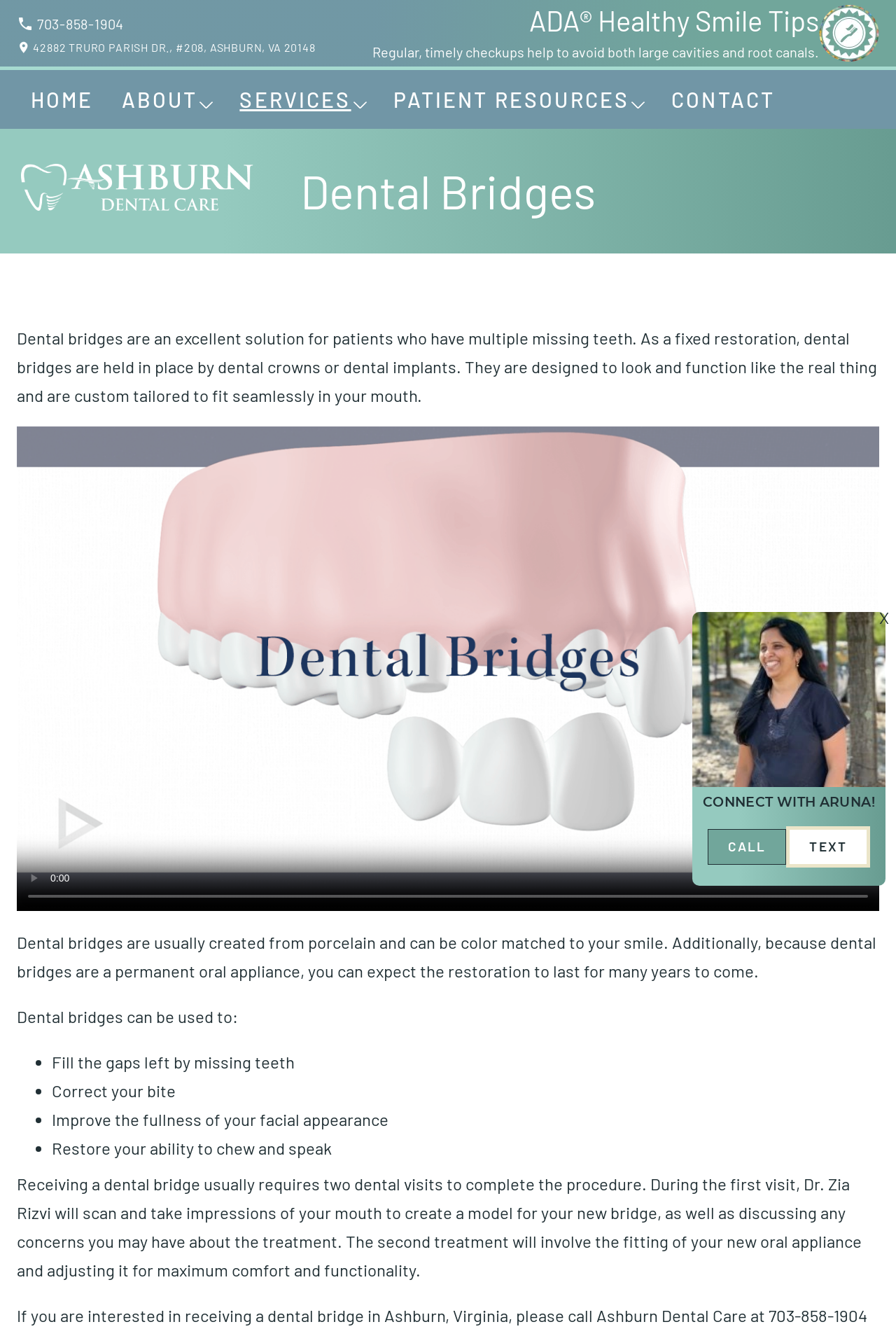Please identify the bounding box coordinates of the element's region that I should click in order to complete the following instruction: "Click on the 'News' link". The bounding box coordinates consist of four float numbers between 0 and 1, i.e., [left, top, right, bottom].

None